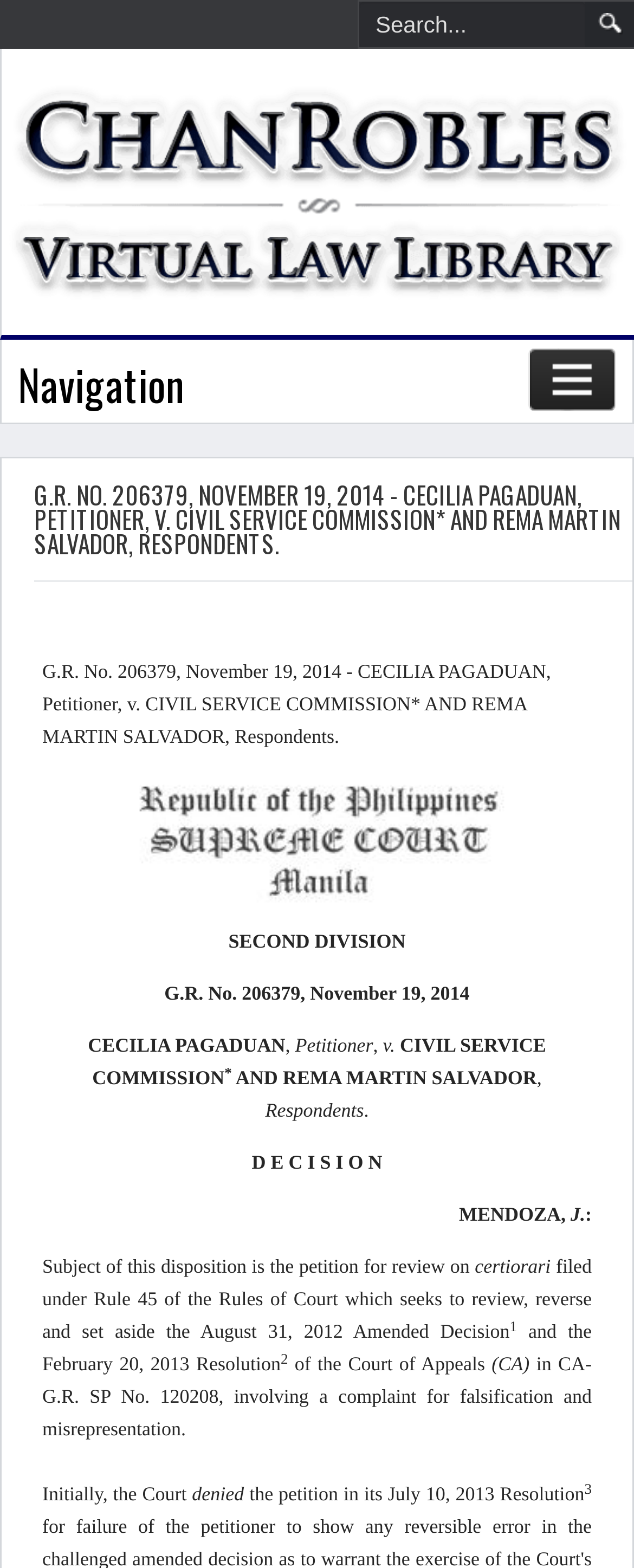Find the primary header on the webpage and provide its text.

G.R. NO. 206379, NOVEMBER 19, 2014 - CECILIA PAGADUAN, PETITIONER, V. CIVIL SERVICE COMMISSION* AND REMA MARTIN SALVADOR, RESPONDENTS.